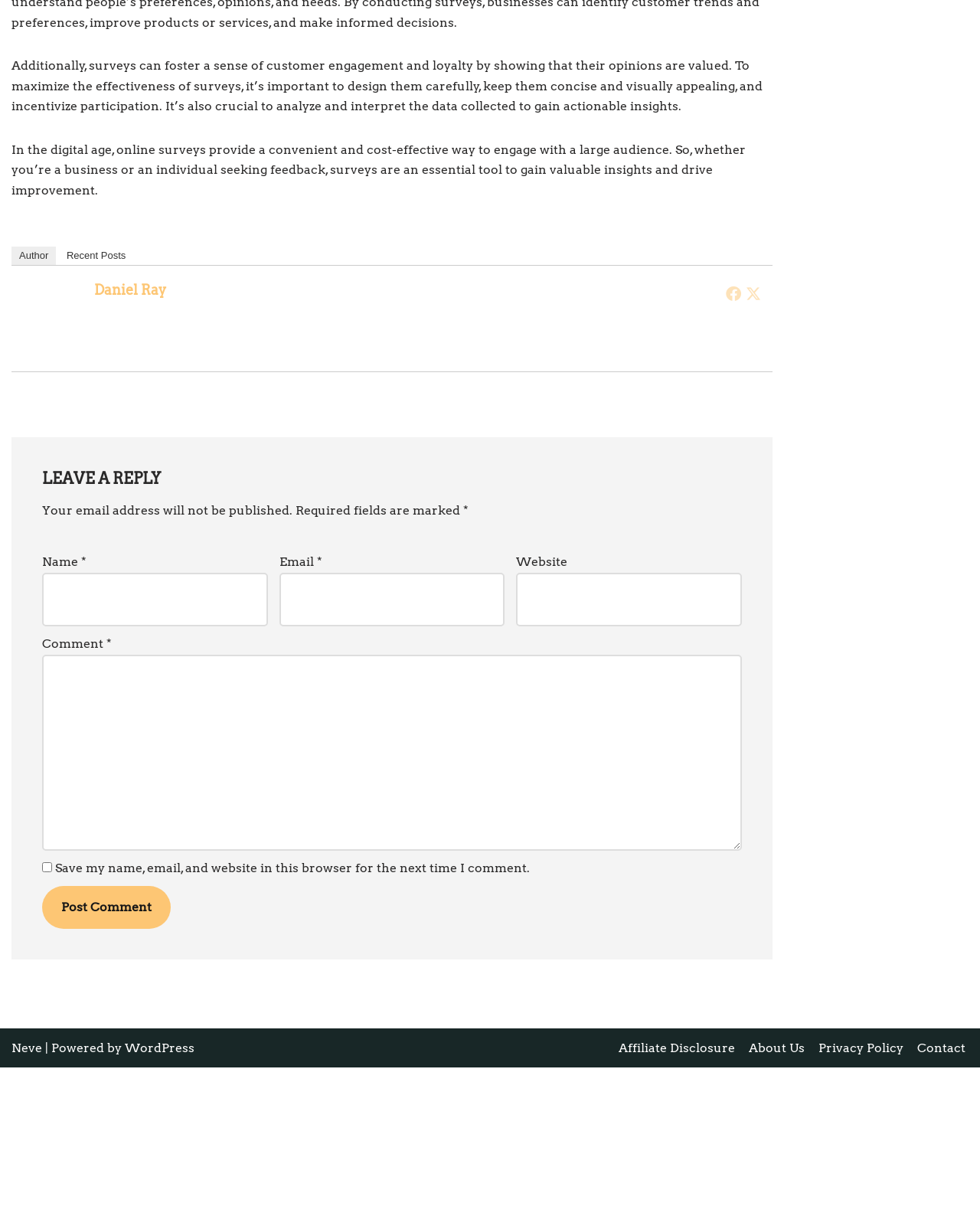What is the purpose of the comment section?
Please respond to the question with a detailed and thorough explanation.

The purpose of the comment section is to allow users to leave a reply, as indicated by the heading 'LEAVE A REPLY' and the presence of text fields for name, email, website, and comment.